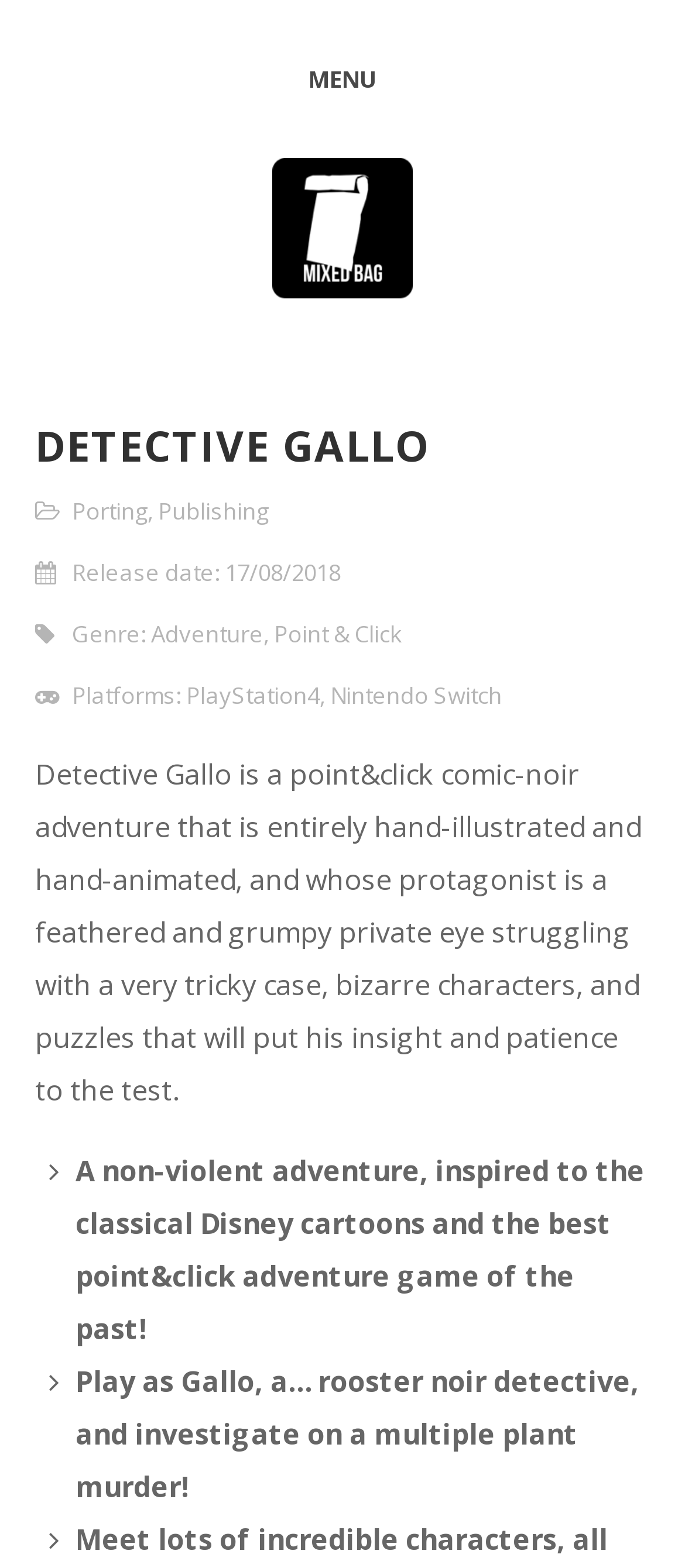What is the genre of Detective Gallo? Examine the screenshot and reply using just one word or a brief phrase.

Adventure, Point & Click